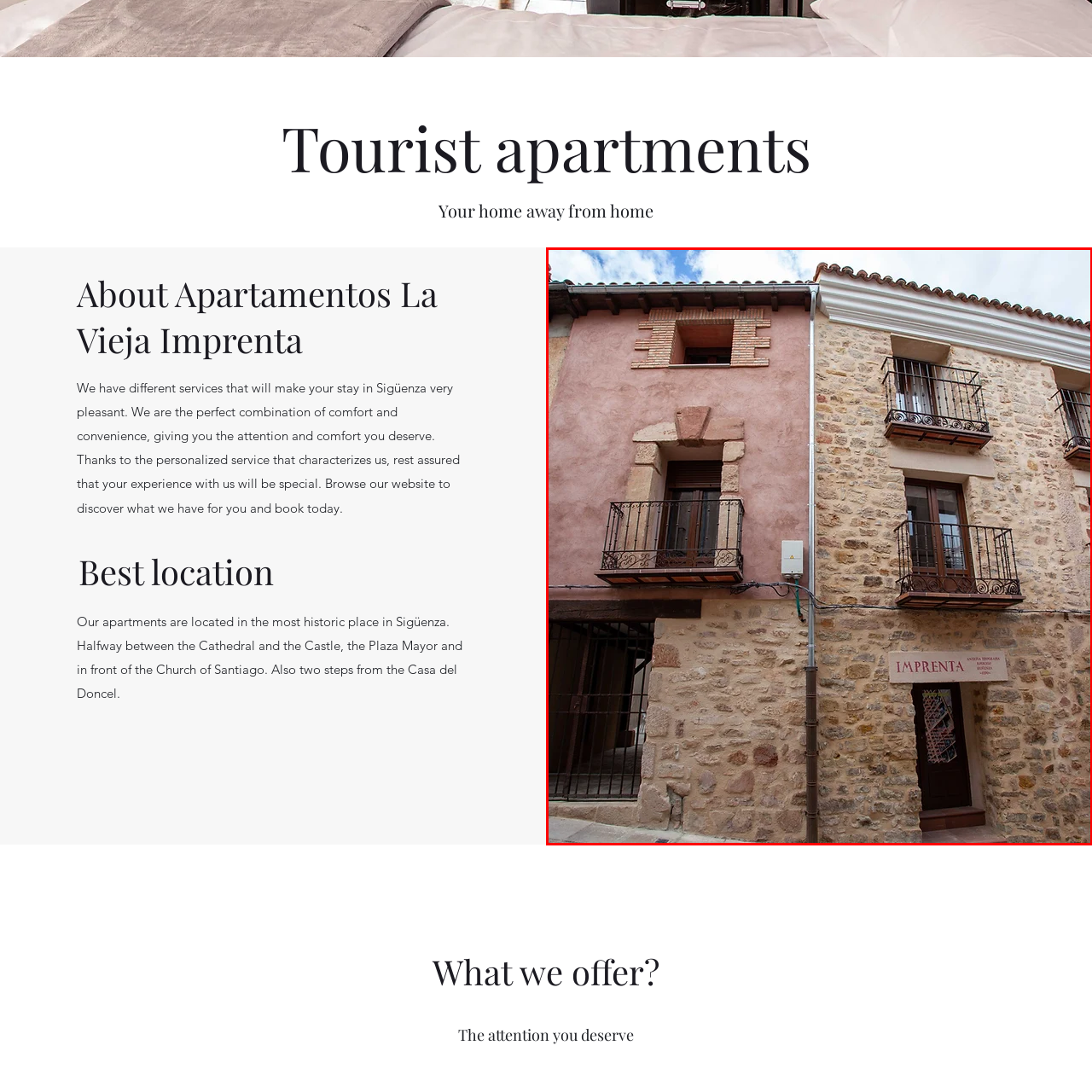Look at the image within the red outline, What is written on the sign on the right? Answer with one word or phrase.

IMPRENTA